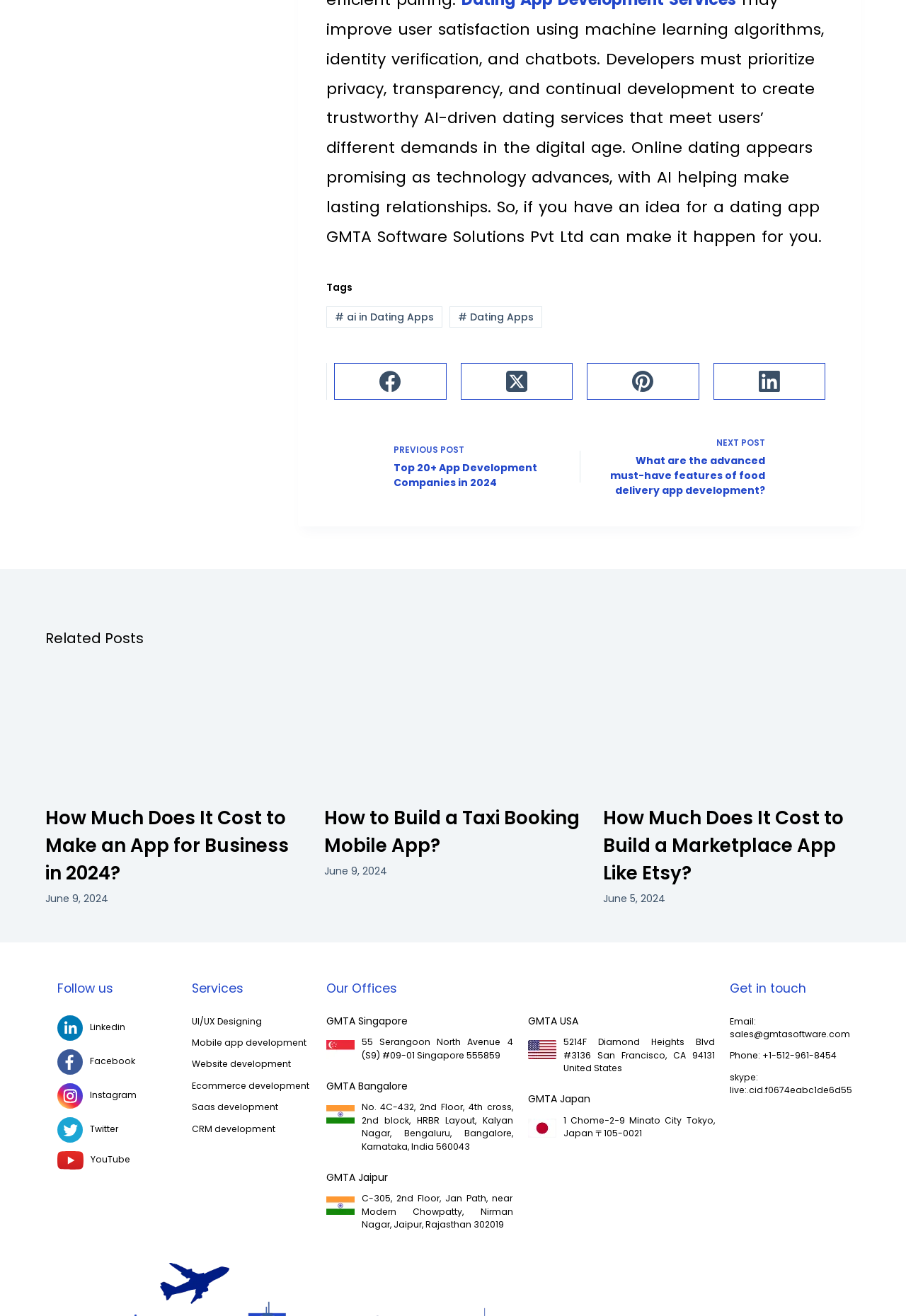Give a concise answer using only one word or phrase for this question:
What is the location of GMTA's Singapore office?

55 Serangoon North Avenue 4